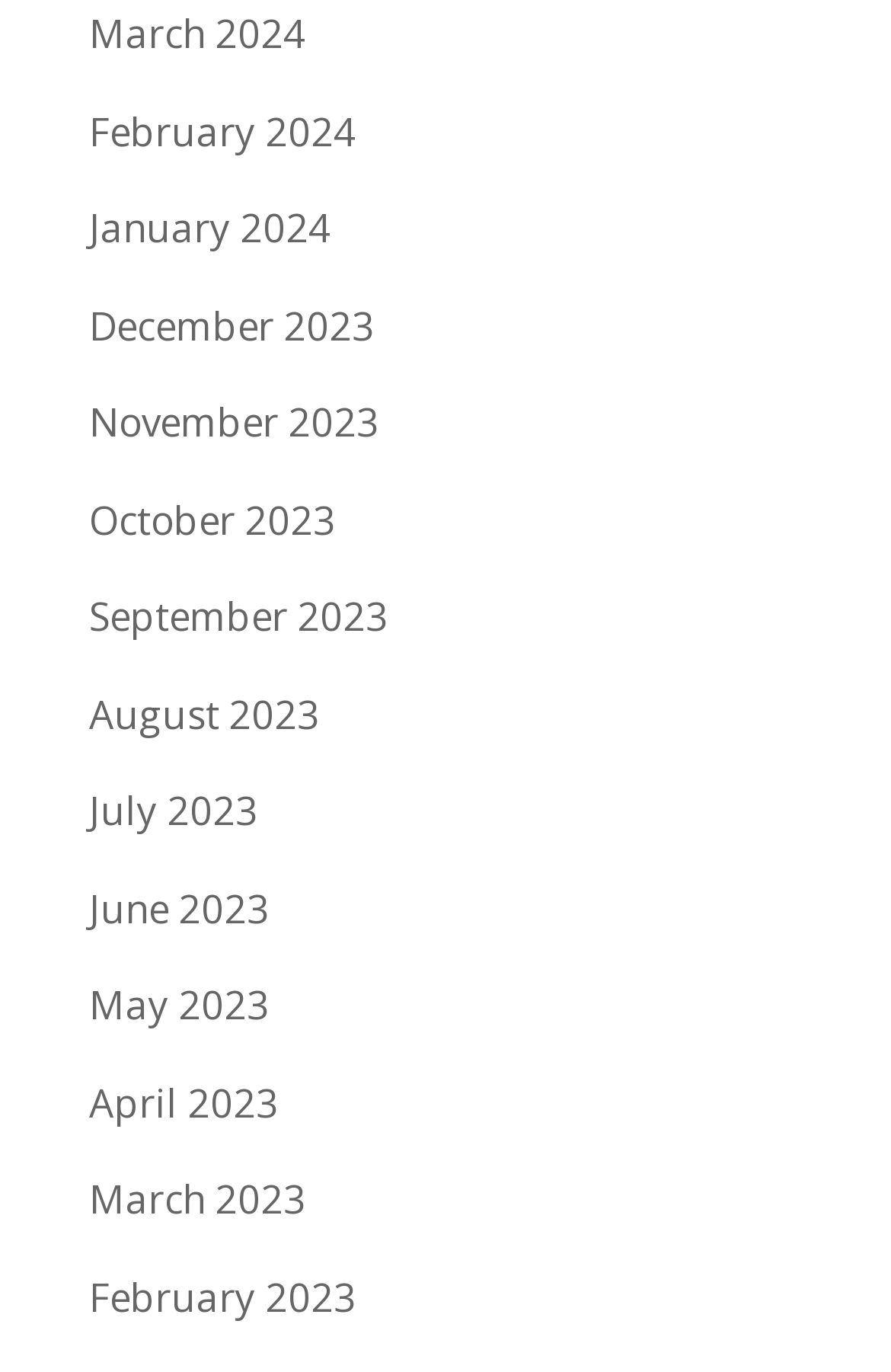Provide a one-word or short-phrase answer to the question:
Are the months listed in chronological order?

No